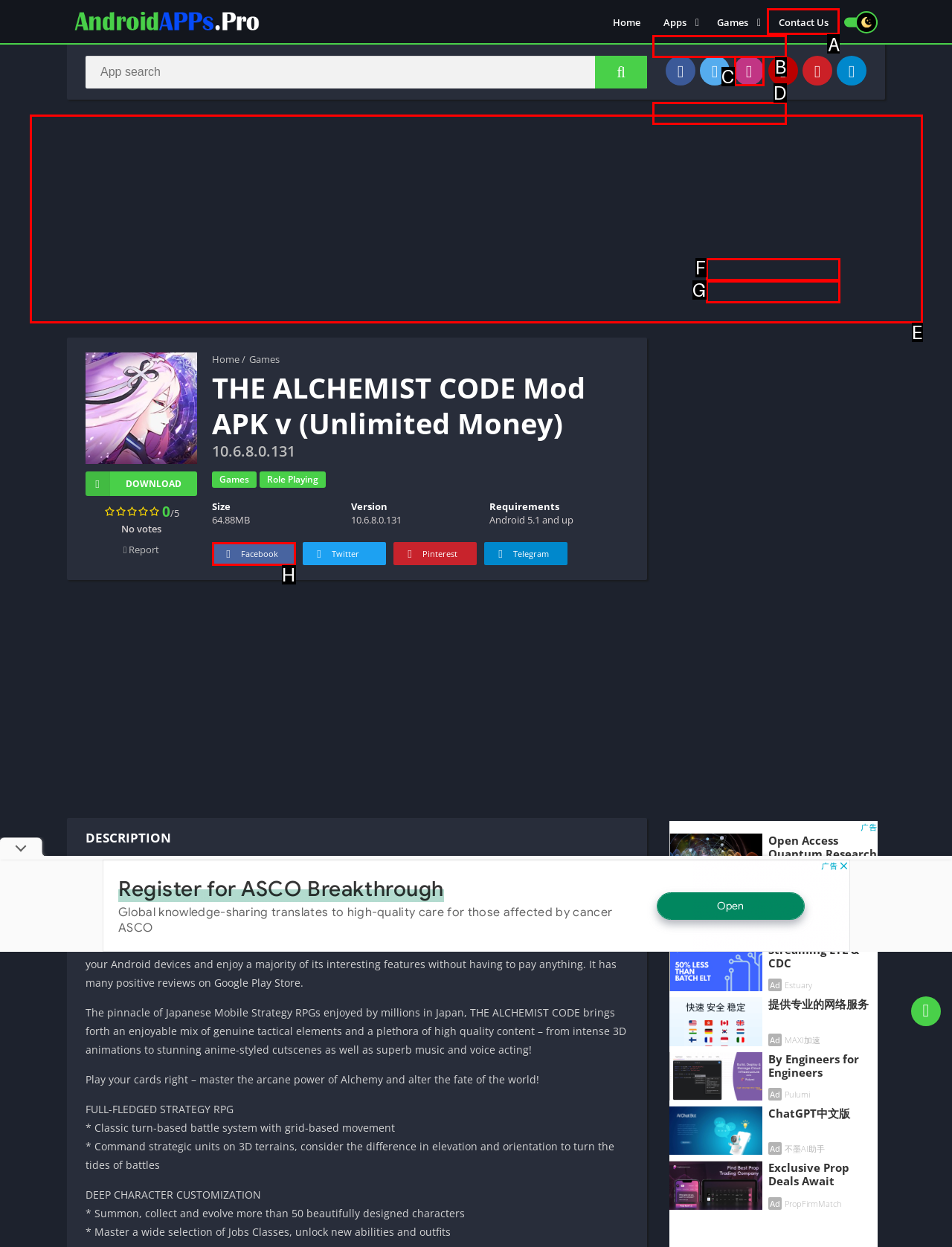What is the letter of the UI element you should click to Contact Us? Provide the letter directly.

A